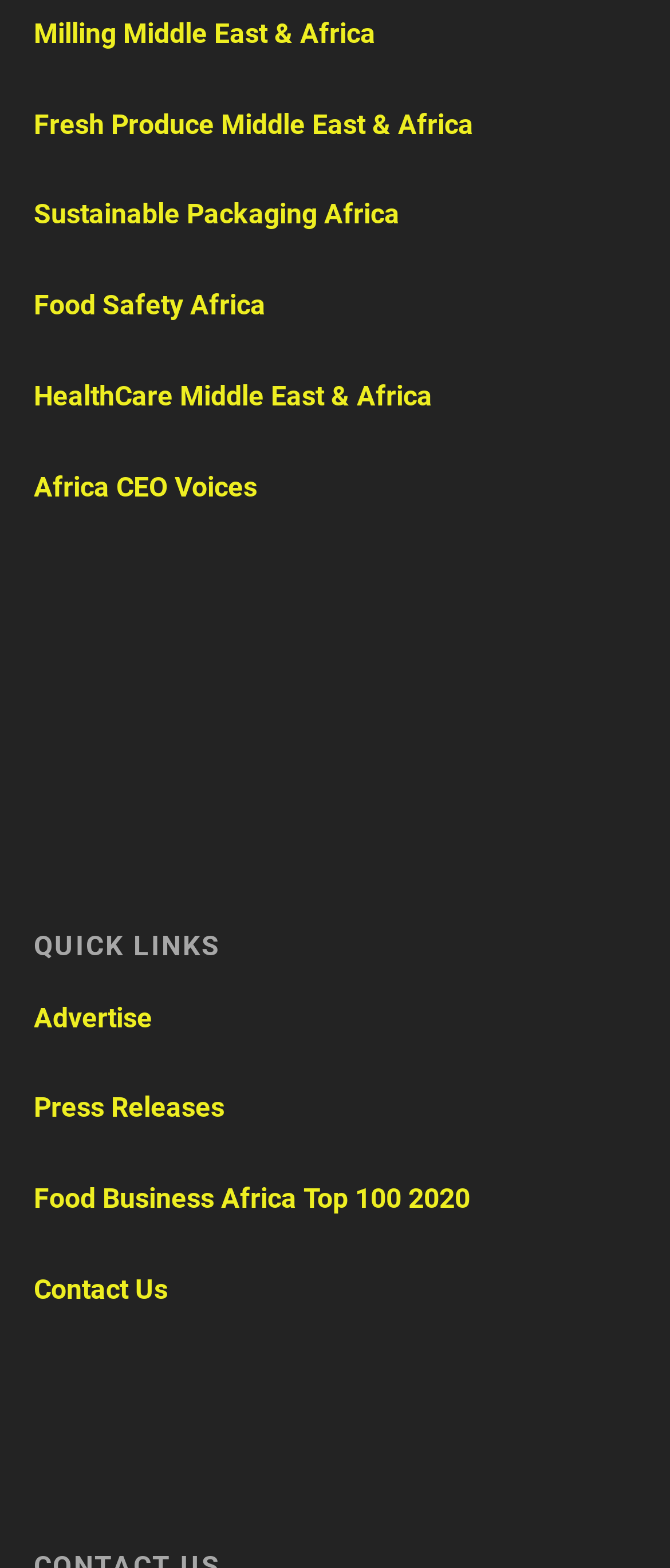Identify the bounding box coordinates for the UI element described as: "Contact Us".

[0.05, 0.812, 0.25, 0.833]